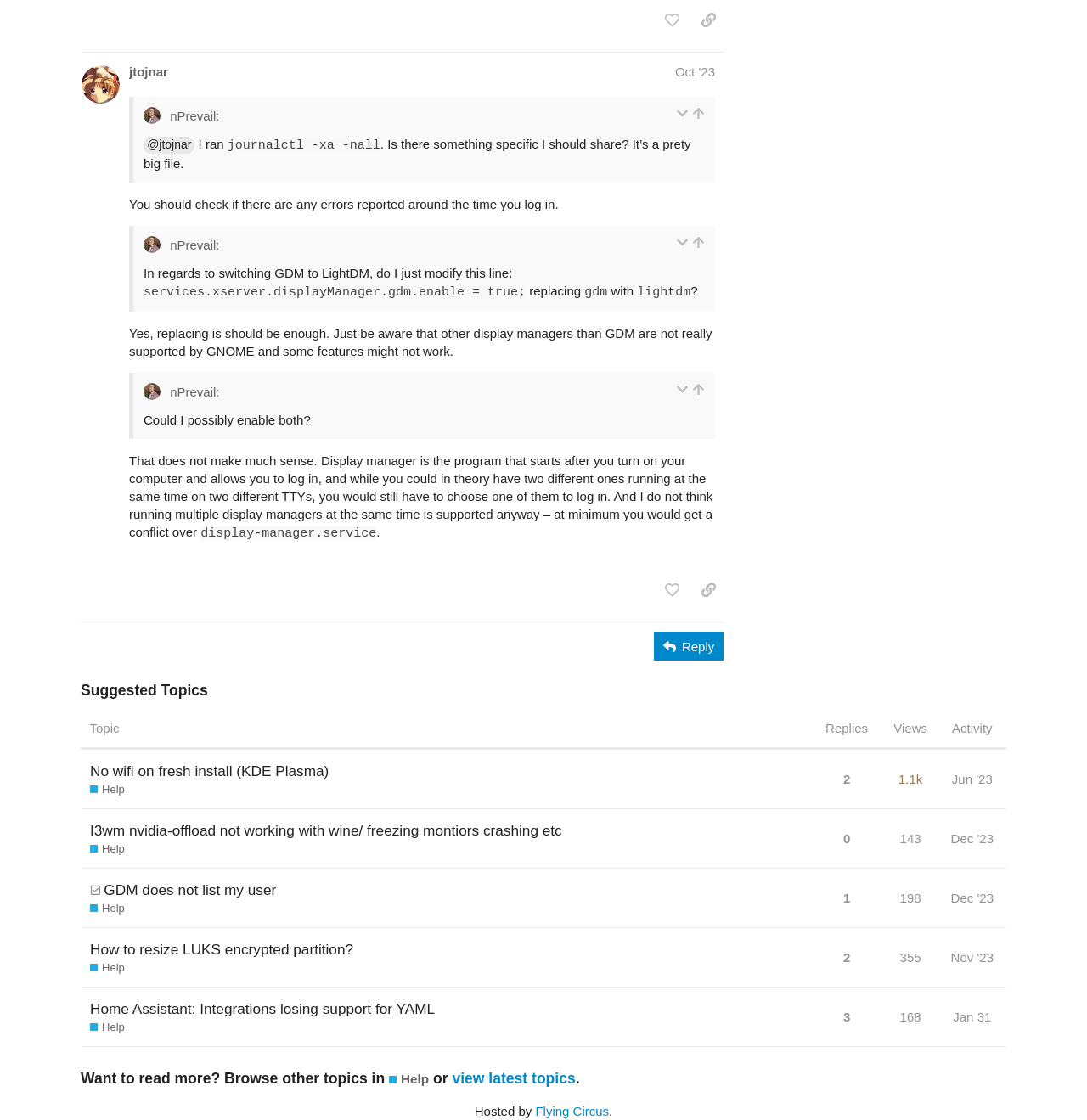Please find the bounding box for the UI component described as follows: "info@lupagroup.com".

None